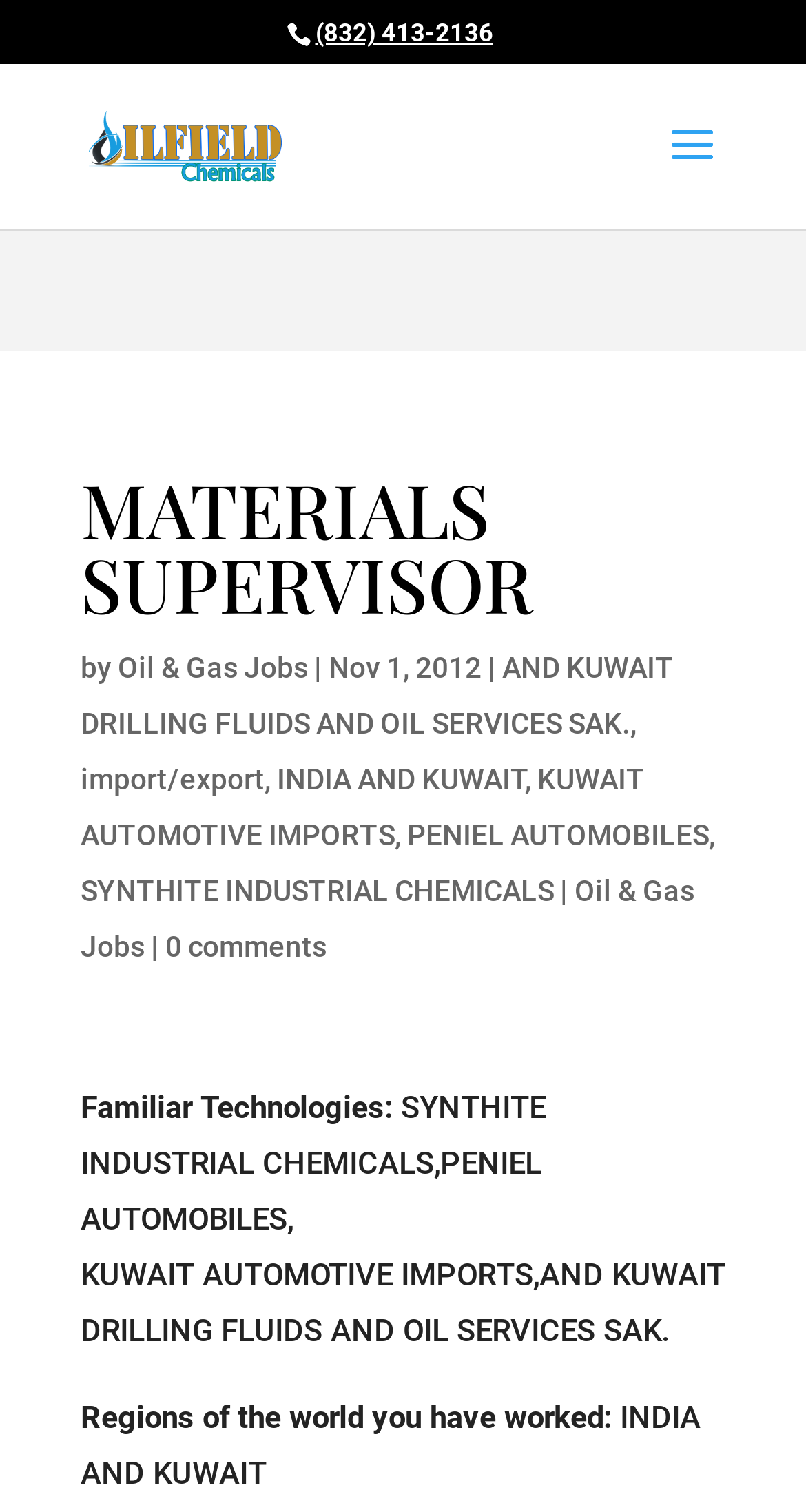Explain in detail what is displayed on the webpage.

This webpage appears to be a professional profile or resume, with a focus on a Materials Supervisor role. At the top, there is a prominent heading "MATERIALS SUPERVISOR" and a link to "OCC - Houston, TX" accompanied by an image. Below this, there is a section with a phone number "(832) 413-2136" and a link to "Oil & Gas Jobs".

The main content of the page is divided into sections, with the first section listing the job title, company, and dates. This section includes links to "AND KUWAIT DRILLING FLUIDS AND OIL SERVICES SAK.", "import/export", "INDIA AND KUWAIT", "KUWAIT AUTOMOTIVE IMPORTS", and "PENIEL AUTOMOBILES".

Below this, there is a section with links to "SYNTHITE INDUSTRIAL CHEMICALS" and "Oil & Gas Jobs" again. Further down, there is a link to "0 comments" and a section titled "Familiar Technologies:", which lists several companies and organizations, including "SYNTHITE INDUSTRIAL CHEMICALS", "PENIEL AUTOMOBILES", "KUWAIT AUTOMOTIVE IMPORTS", and "AND KUWAIT DRILLING FLUIDS AND OIL SERVICES SAK.".

Finally, at the bottom of the page, there is a section titled "Regions of the world you have worked:", which lists "INDIA AND KUWAIT". Overall, the page appears to be a professional profile or resume, highlighting the individual's experience and skills in the materials supervision field.